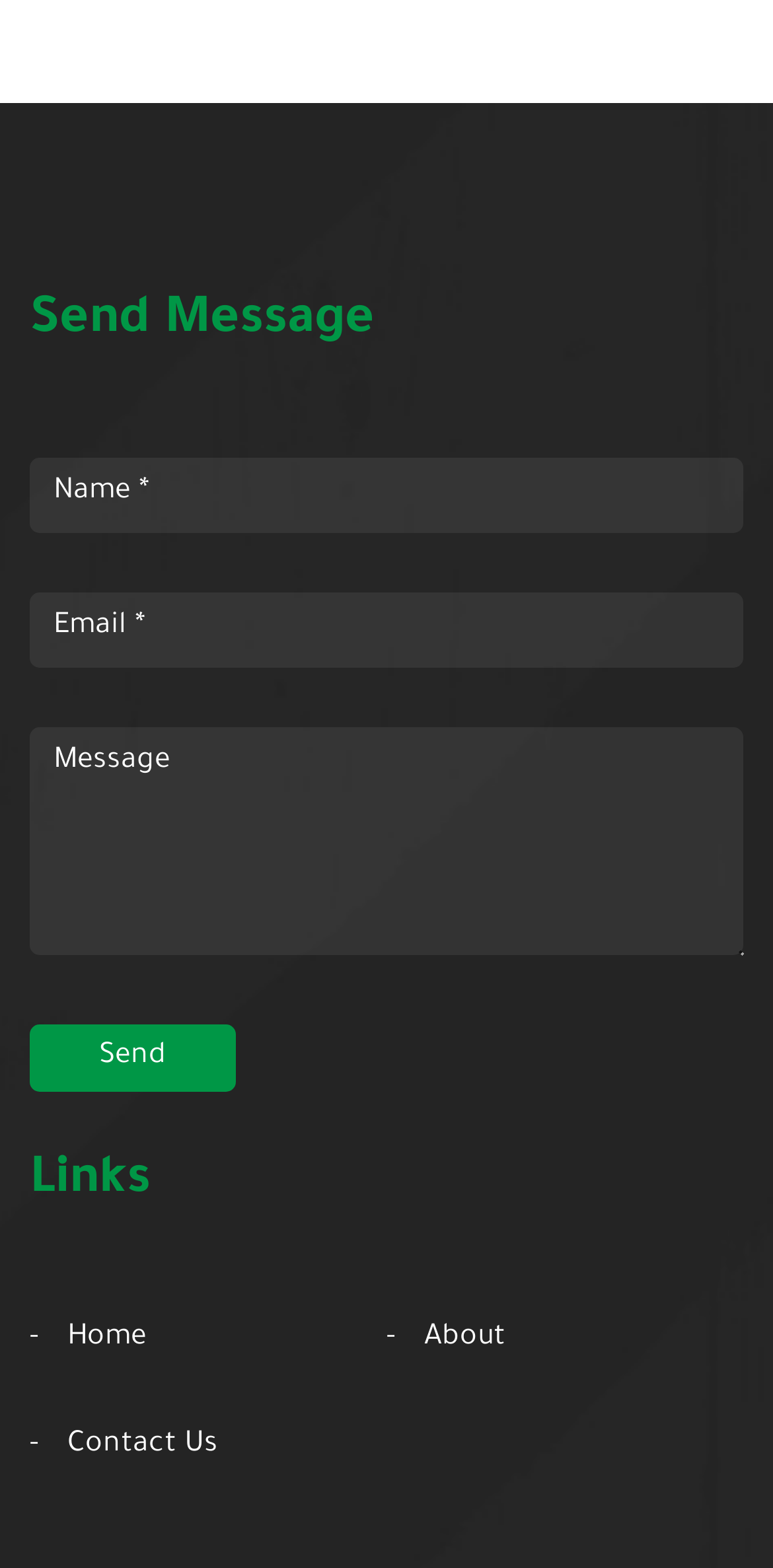Identify the bounding box for the given UI element using the description provided. Coordinates should be in the format (top-left x, top-left y, bottom-right x, bottom-right y) and must be between 0 and 1. Here is the description: Contact Us

[0.038, 0.907, 0.5, 0.938]